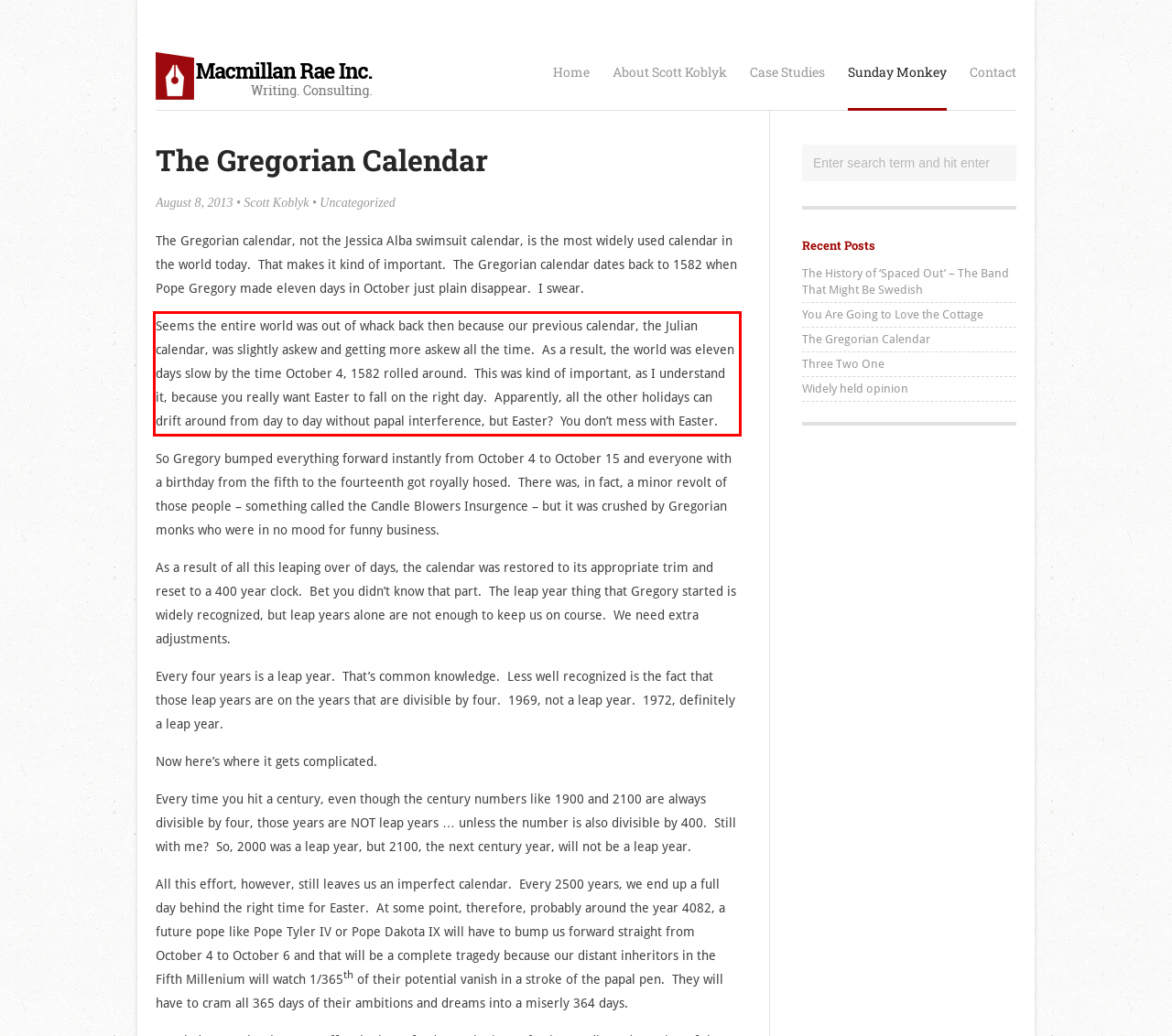You are looking at a screenshot of a webpage with a red rectangle bounding box. Use OCR to identify and extract the text content found inside this red bounding box.

Seems the entire world was out of whack back then because our previous calendar, the Julian calendar, was slightly askew and getting more askew all the time. As a result, the world was eleven days slow by the time October 4, 1582 rolled around. This was kind of important, as I understand it, because you really want Easter to fall on the right day. Apparently, all the other holidays can drift around from day to day without papal interference, but Easter? You don’t mess with Easter.